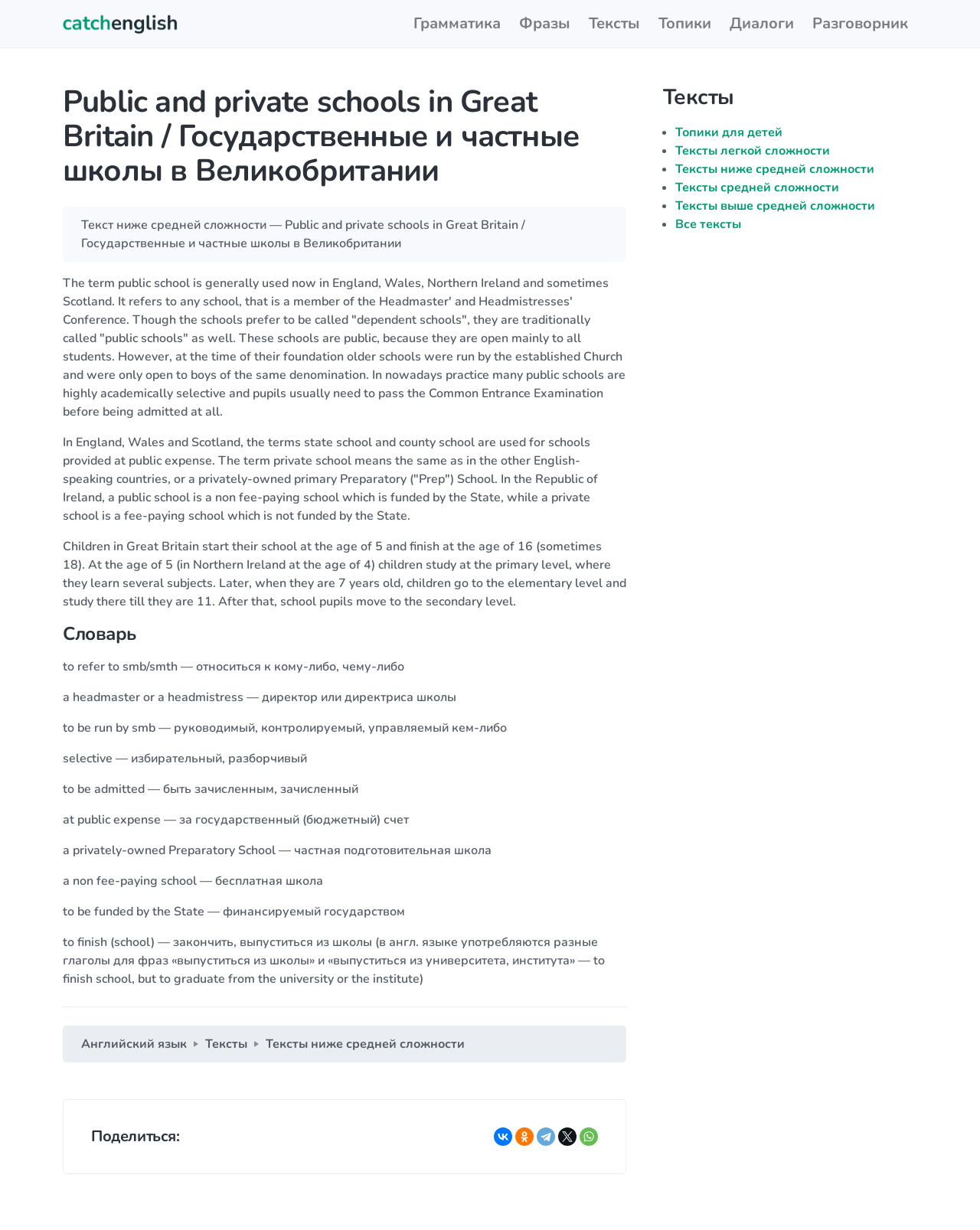What type of schools are open mainly to all students?
Using the information from the image, answer the question thoroughly.

According to the text, public schools are open mainly to all students, although many of them are highly academically selective and pupils usually need to pass the Common Entrance Examination before being admitted.